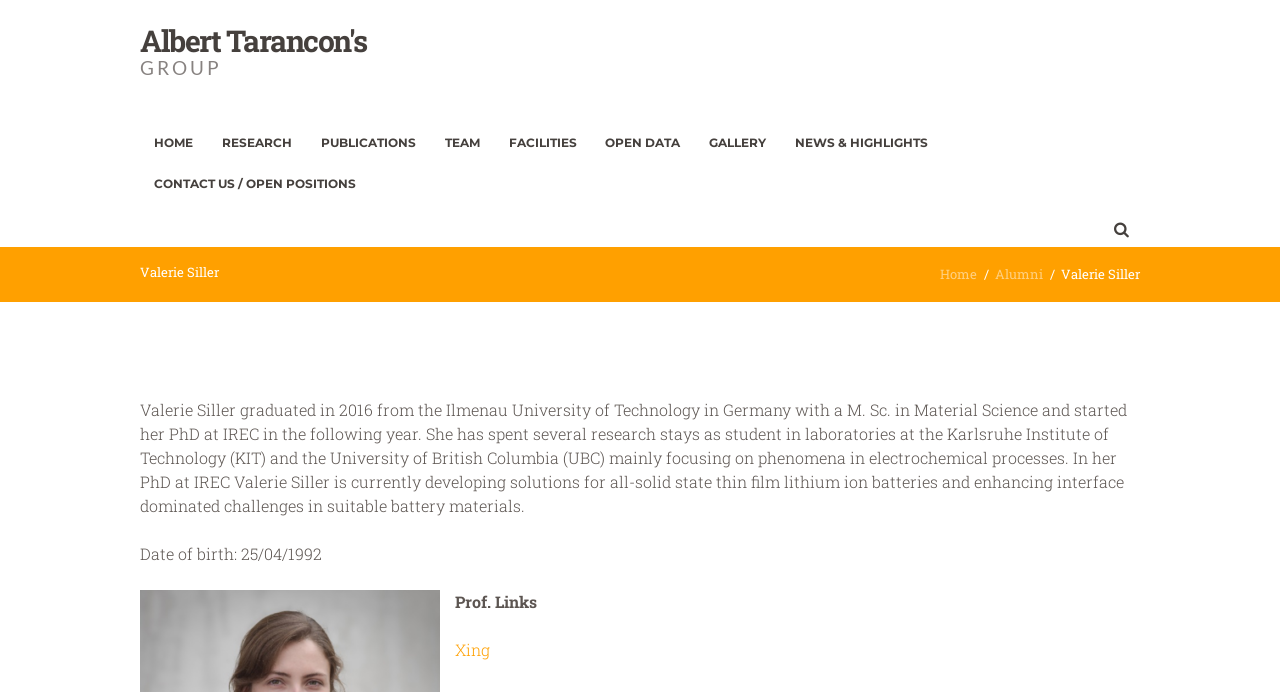Find the bounding box coordinates for the area you need to click to carry out the instruction: "visit the HOME page". The coordinates should be four float numbers between 0 and 1, indicated as [left, top, right, bottom].

[0.109, 0.178, 0.162, 0.237]